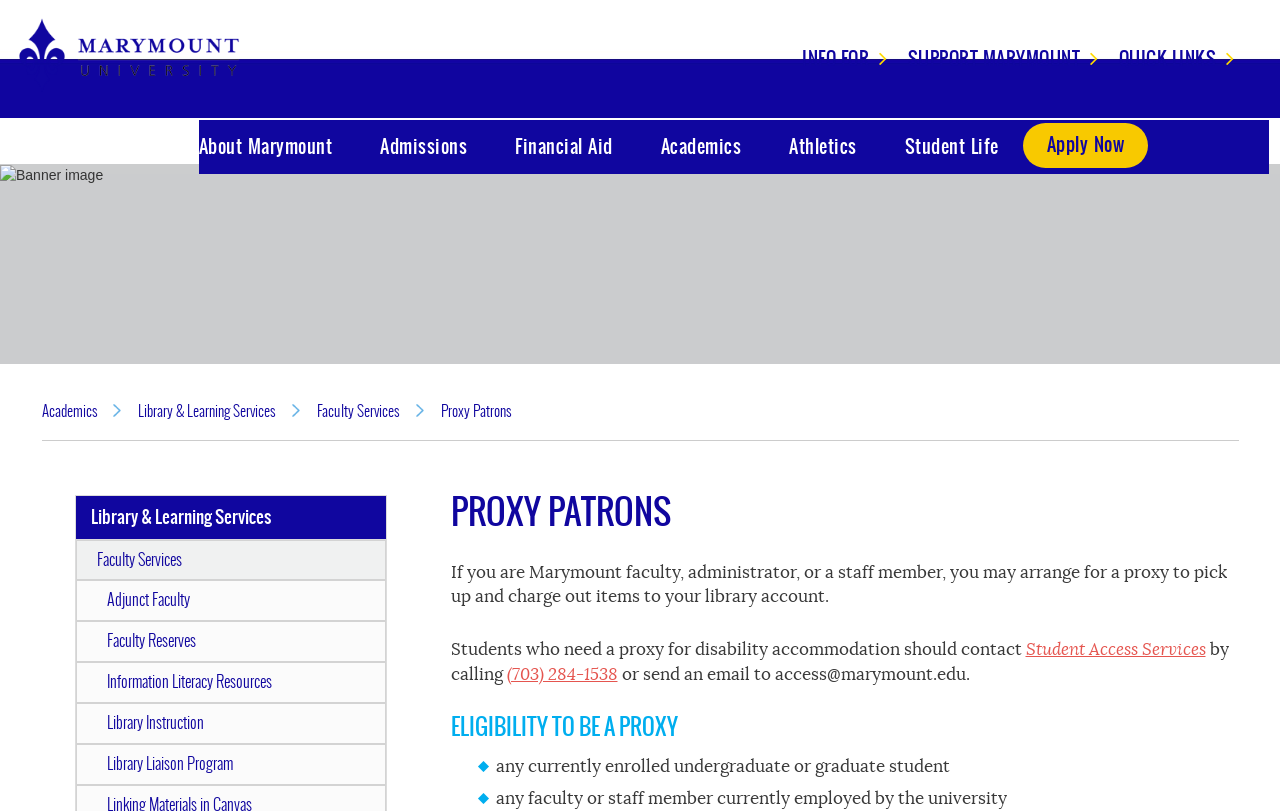Identify the bounding box coordinates of the clickable region necessary to fulfill the following instruction: "visit Library & Learning Services". The bounding box coordinates should be four float numbers between 0 and 1, i.e., [left, top, right, bottom].

[0.059, 0.612, 0.302, 0.665]